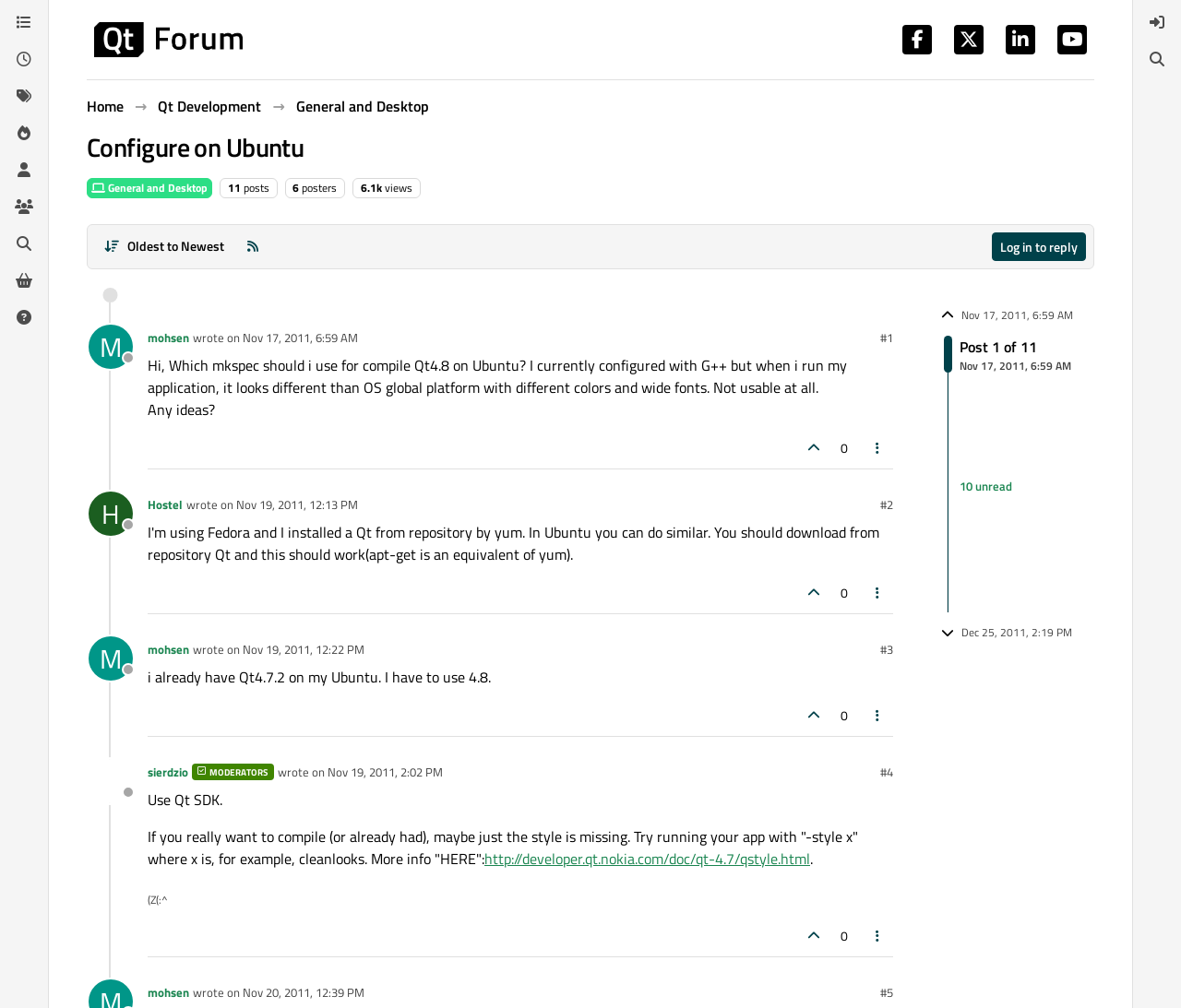Find the bounding box coordinates of the element you need to click on to perform this action: 'Click on the 'Log in to reply' link'. The coordinates should be represented by four float values between 0 and 1, in the format [left, top, right, bottom].

[0.84, 0.231, 0.92, 0.259]